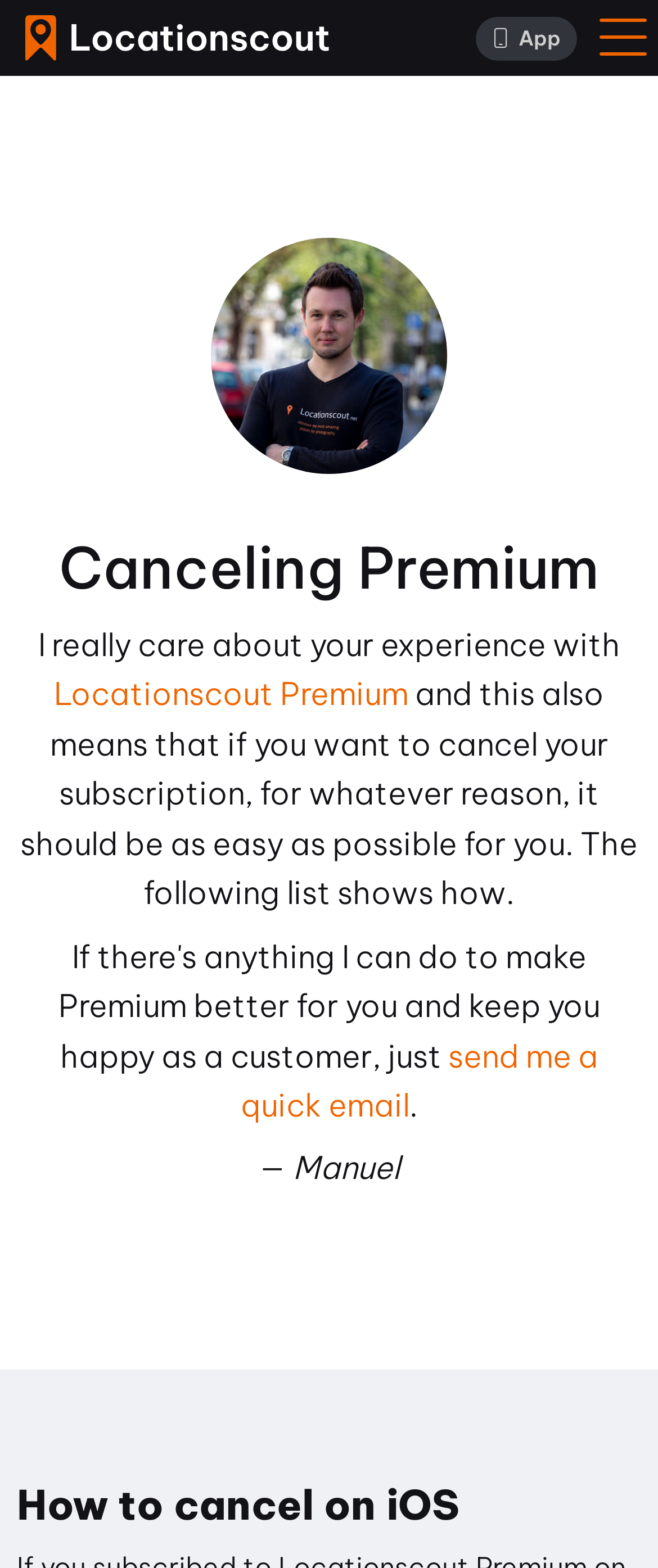Extract the bounding box coordinates for the HTML element that matches this description: "Marketing". The coordinates should be four float numbers between 0 and 1, i.e., [left, top, right, bottom].

None